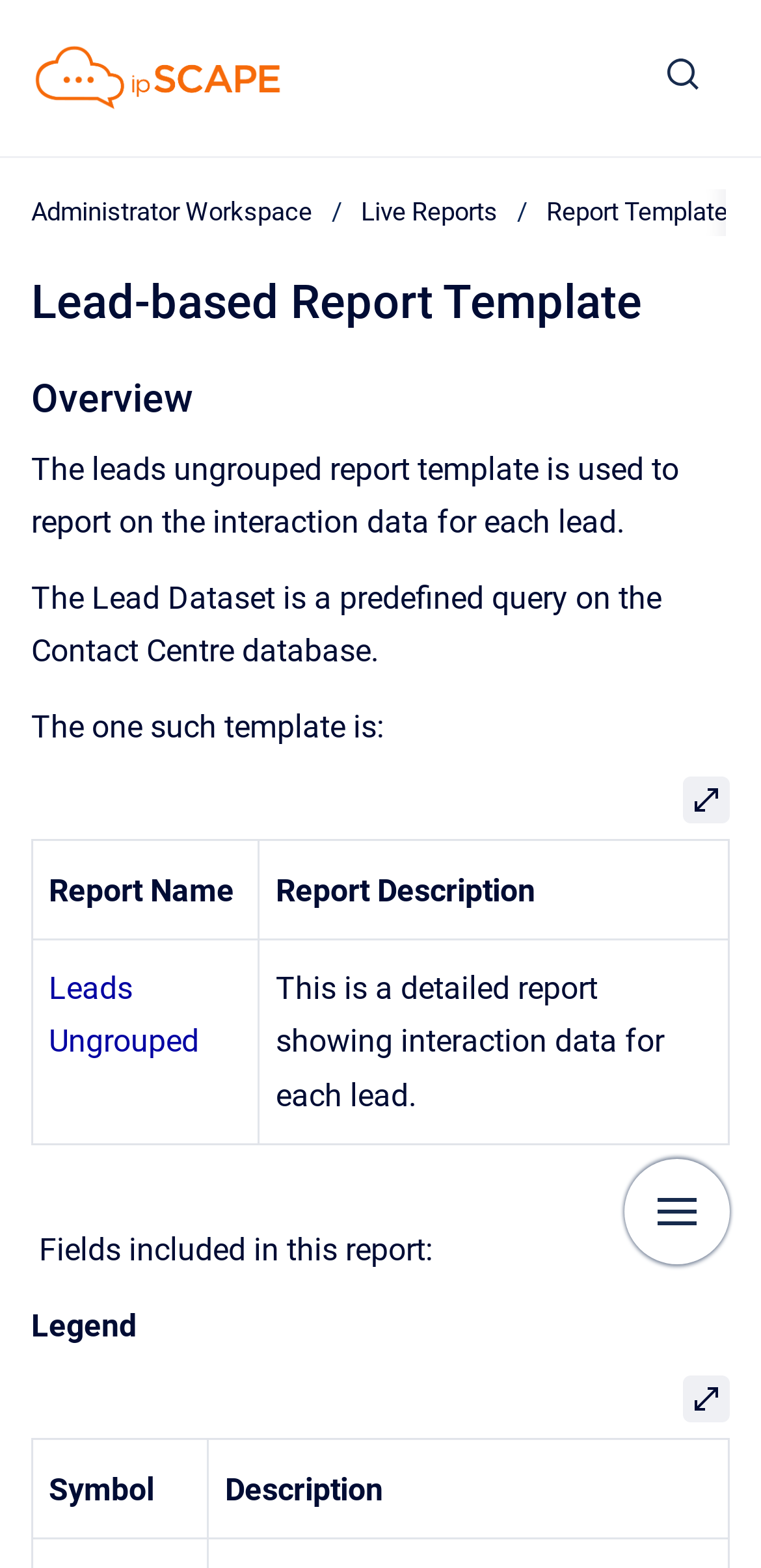Pinpoint the bounding box coordinates of the clickable element needed to complete the instruction: "go to homepage". The coordinates should be provided as four float numbers between 0 and 1: [left, top, right, bottom].

[0.041, 0.025, 0.382, 0.075]